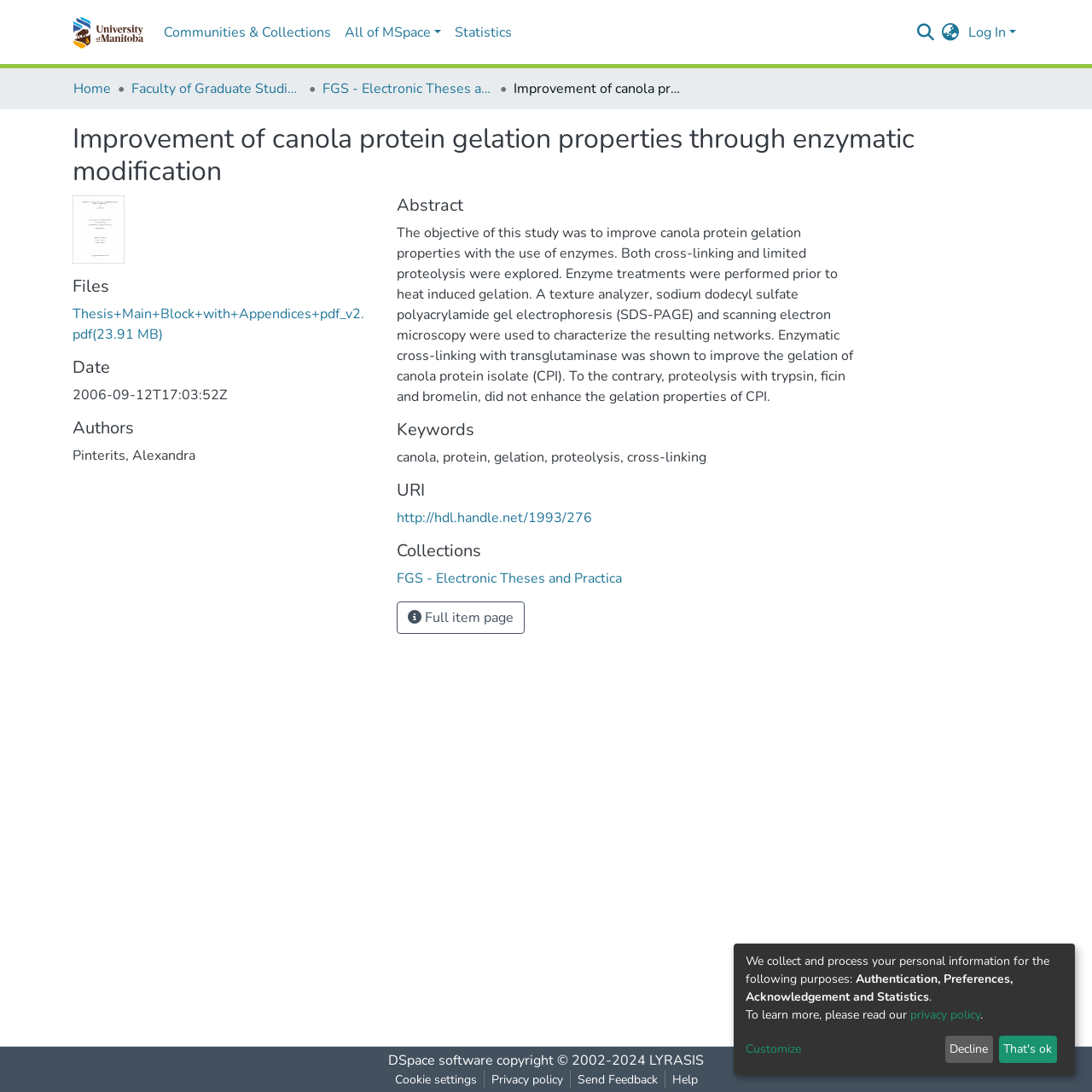What is the name of the repository?
Examine the image and provide an in-depth answer to the question.

The name of the repository can be found in the top left corner of the webpage, where the logo is located. The logo is a clickable link, and its text is 'Repository logo'.